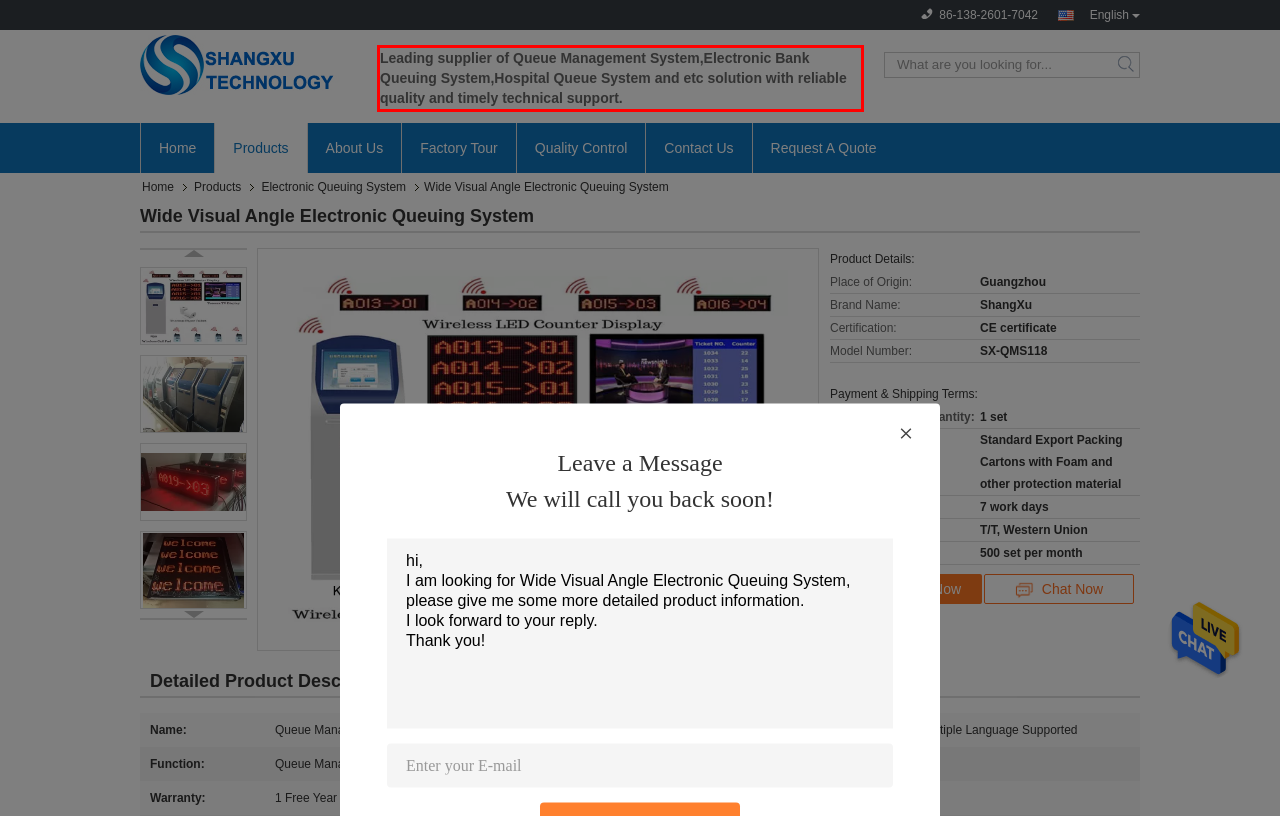You are given a screenshot showing a webpage with a red bounding box. Perform OCR to capture the text within the red bounding box.

Leading supplier of Queue Management System,Electronic Bank Queuing System,Hospital Queue System and etc solution with reliable quality and timely technical support.